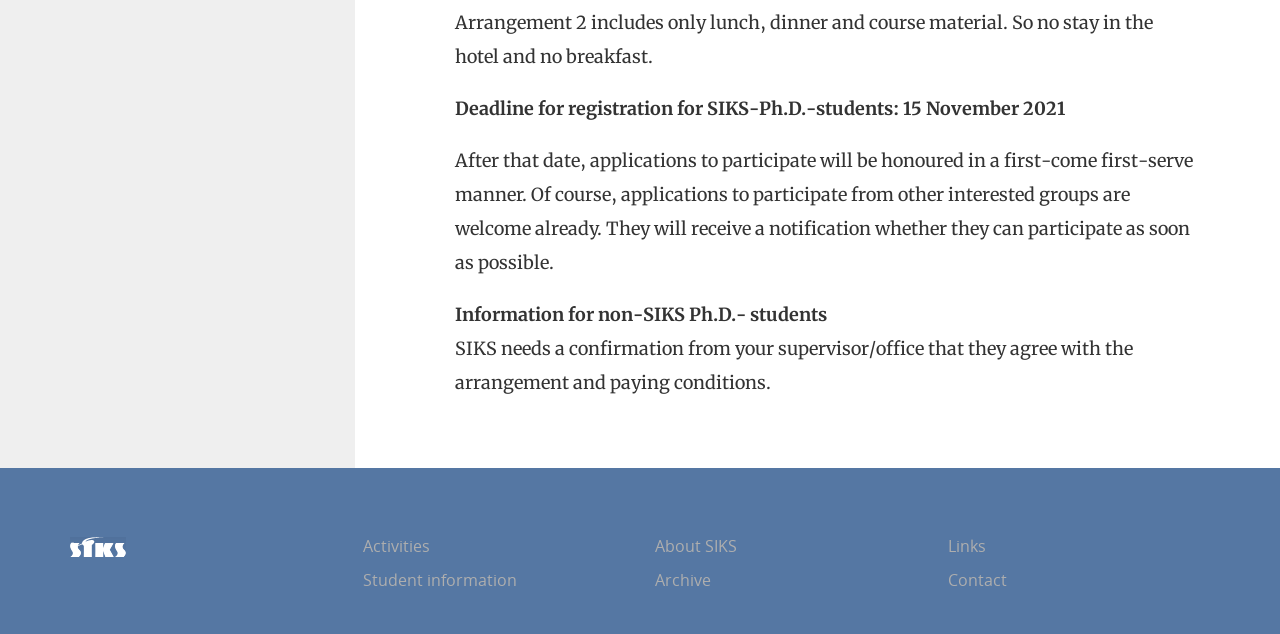Answer the question with a brief word or phrase:
What is required from non-SIKS Ph.D. students?

Confirmation from supervisor/office